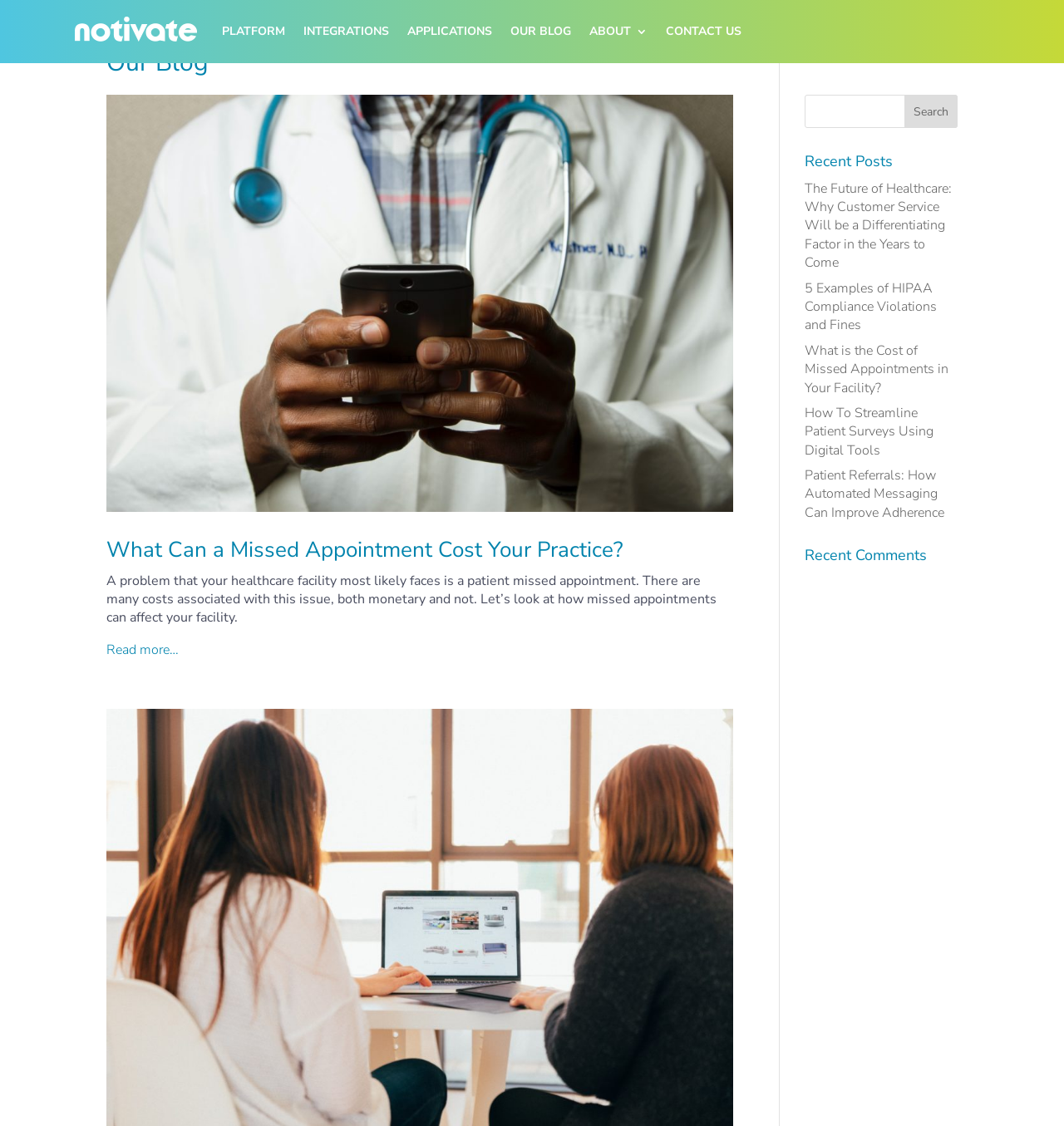What is the topic of the first blog post?
Refer to the image and provide a thorough answer to the question.

The first blog post has a heading 'What Can a Missed Appointment Cost Your Practice?' and a link with the same text. The post also has a description that mentions the costs associated with missed appointments, indicating that the topic of the post is missed appointments.